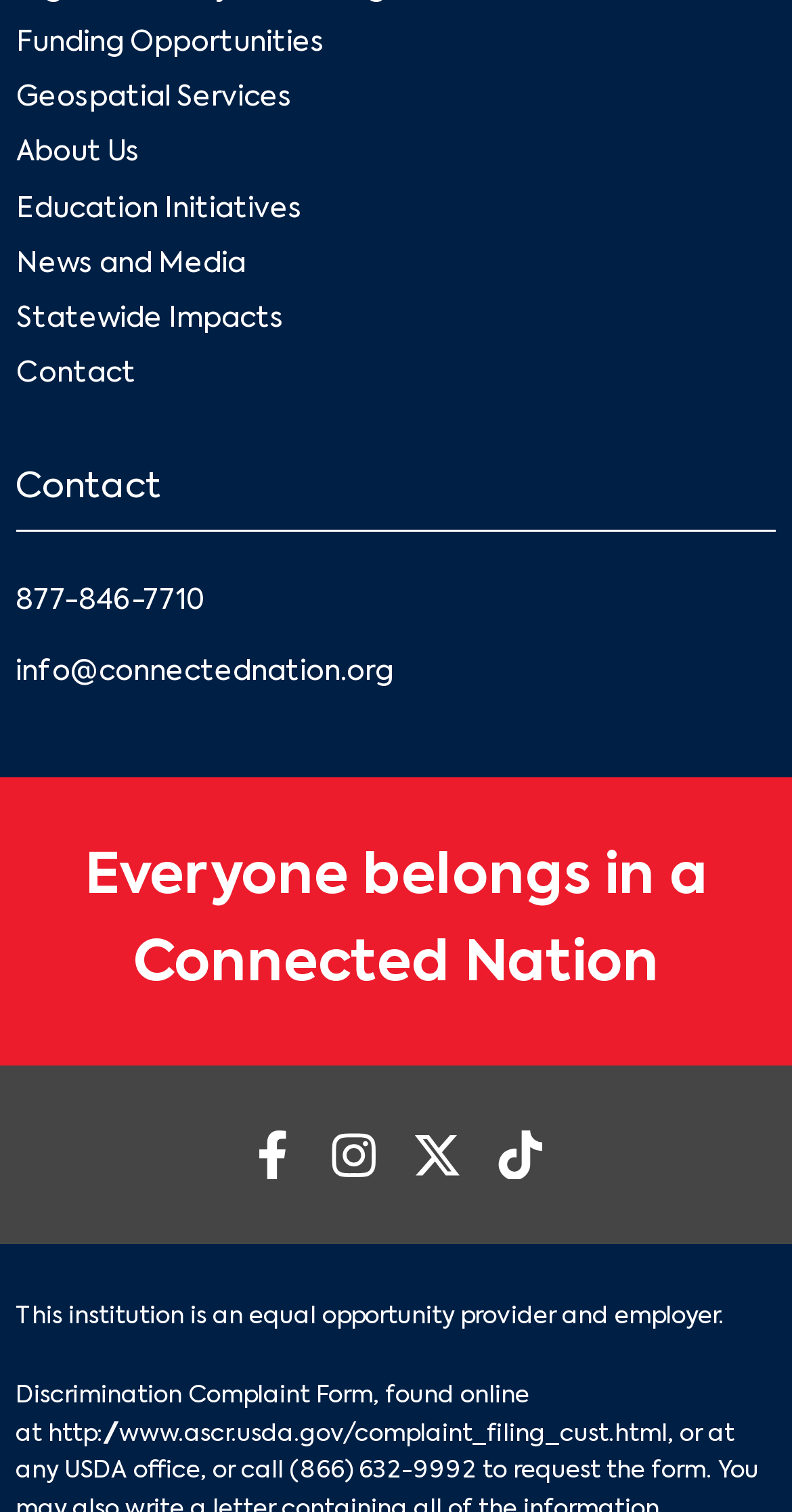Identify the bounding box coordinates of the area you need to click to perform the following instruction: "Follow on Facebook".

[0.3, 0.741, 0.387, 0.787]